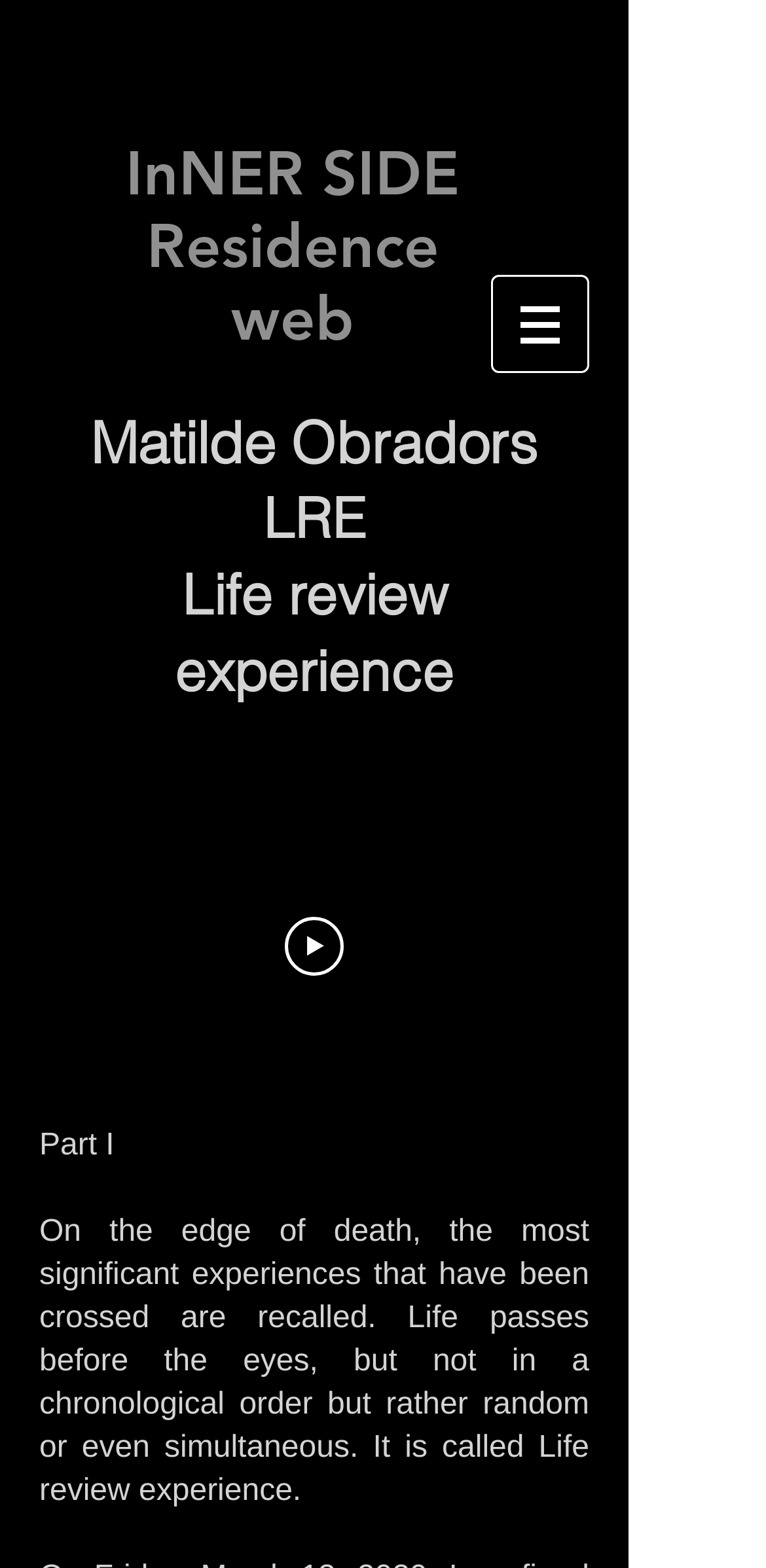Please give a succinct answer to the question in one word or phrase:
What is the current state of the video?

Paused